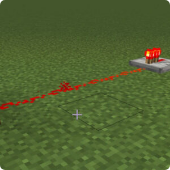Explain the scene depicted in the image, including all details.

The image illustrates a redstone circuit in Minecraft, specifically showcasing a redstone dust line connecting to a redstone block with torches. This setup is often used in creating various mechanisms and contraptions within the game, allowing players to manipulate redstone signals to activate or control different devices. The clear green grass background emphasizes the vibrant red of the redstone dust and the glow of the torches, demonstrating an essential element of Minecraft's engineering and electrical systems. This image is part of a tutorial about making a repeater, highlighting its importance in redstone circuitry.